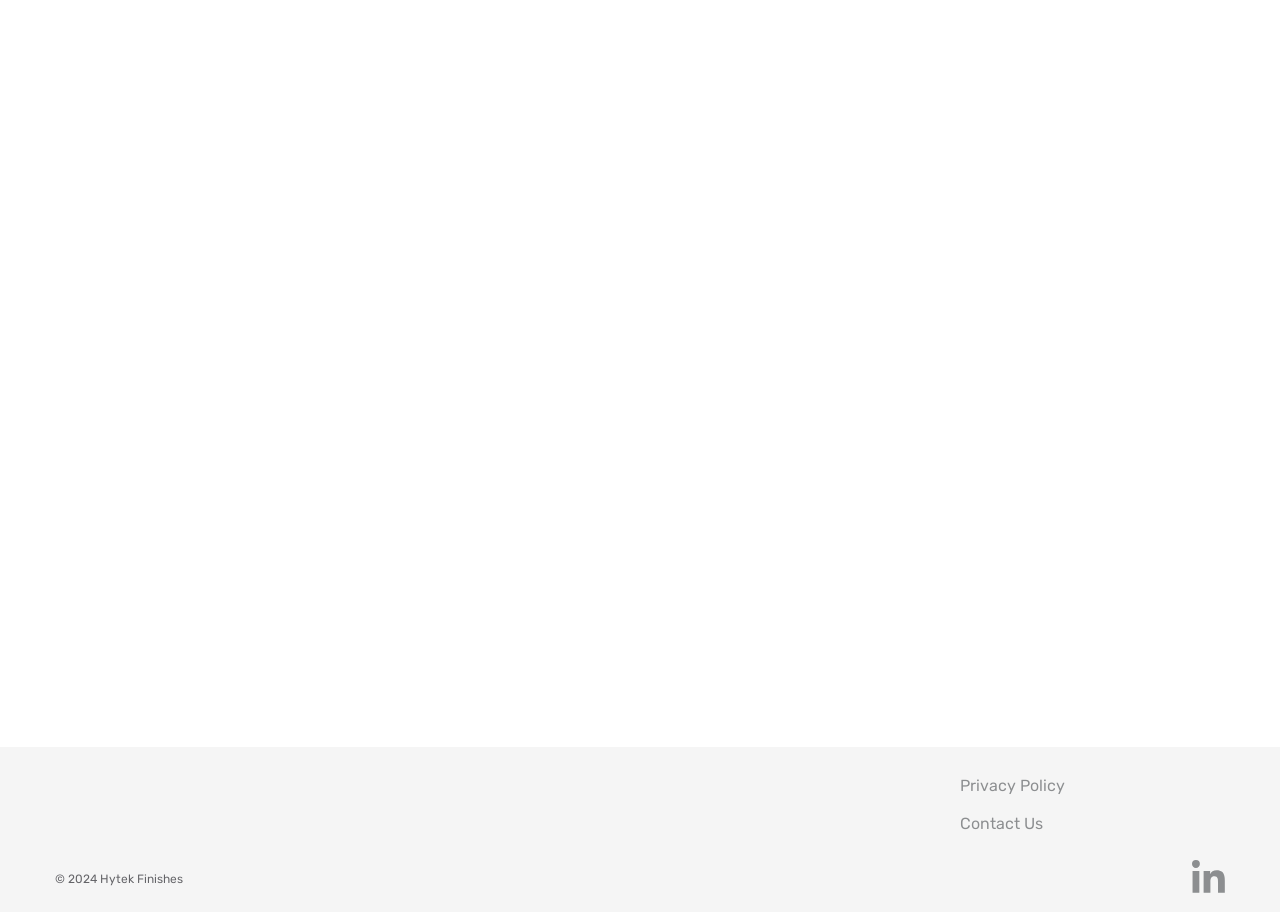Can you give a comprehensive explanation to the question given the content of the image?
What is the purpose of Dow 19?

The answer can be found in the second StaticText element, which describes the properties of Chemical Treatment #19 (Dow 19). The text mentions that 'Dow #19 is an excellent touch up for either Dow #7 or Dow #17 process.'